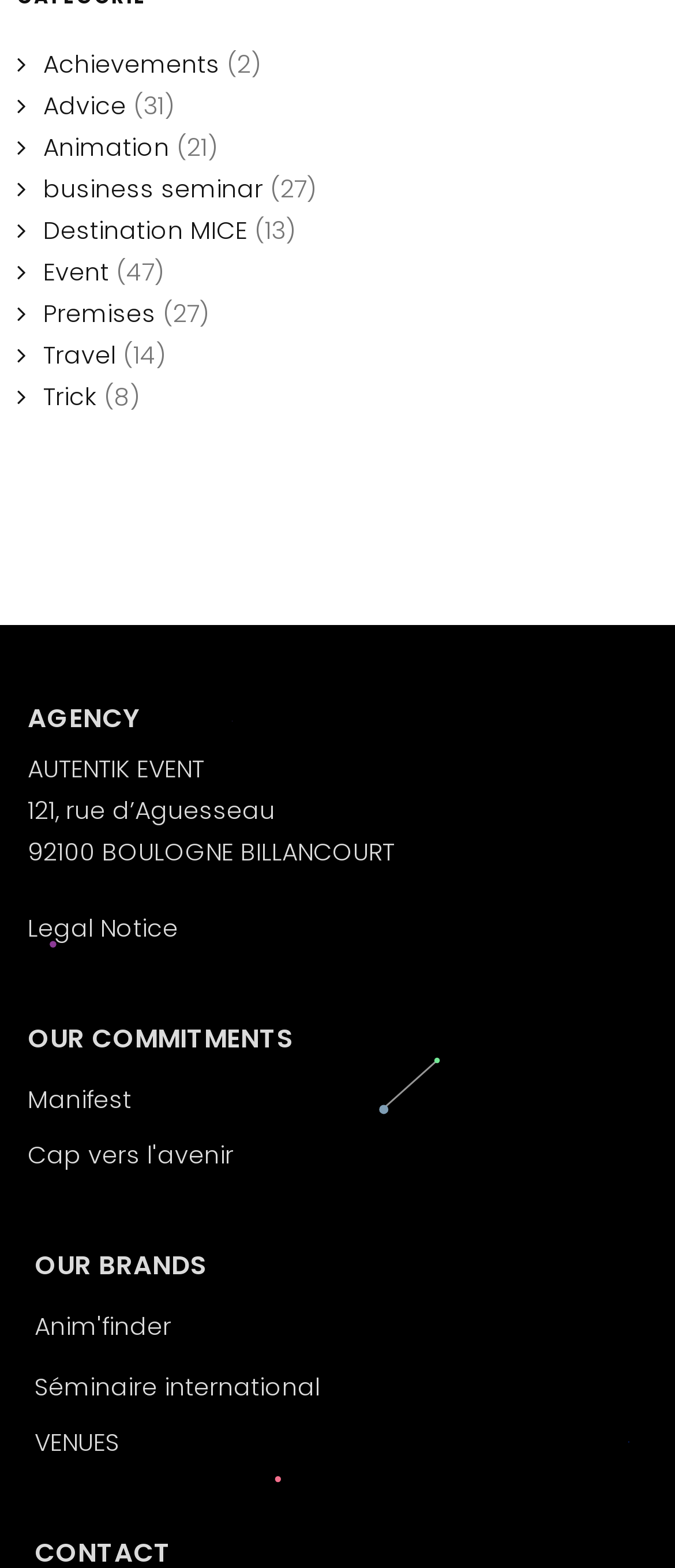How many static text elements are there on the webpage?
Answer with a single word or phrase by referring to the visual content.

9